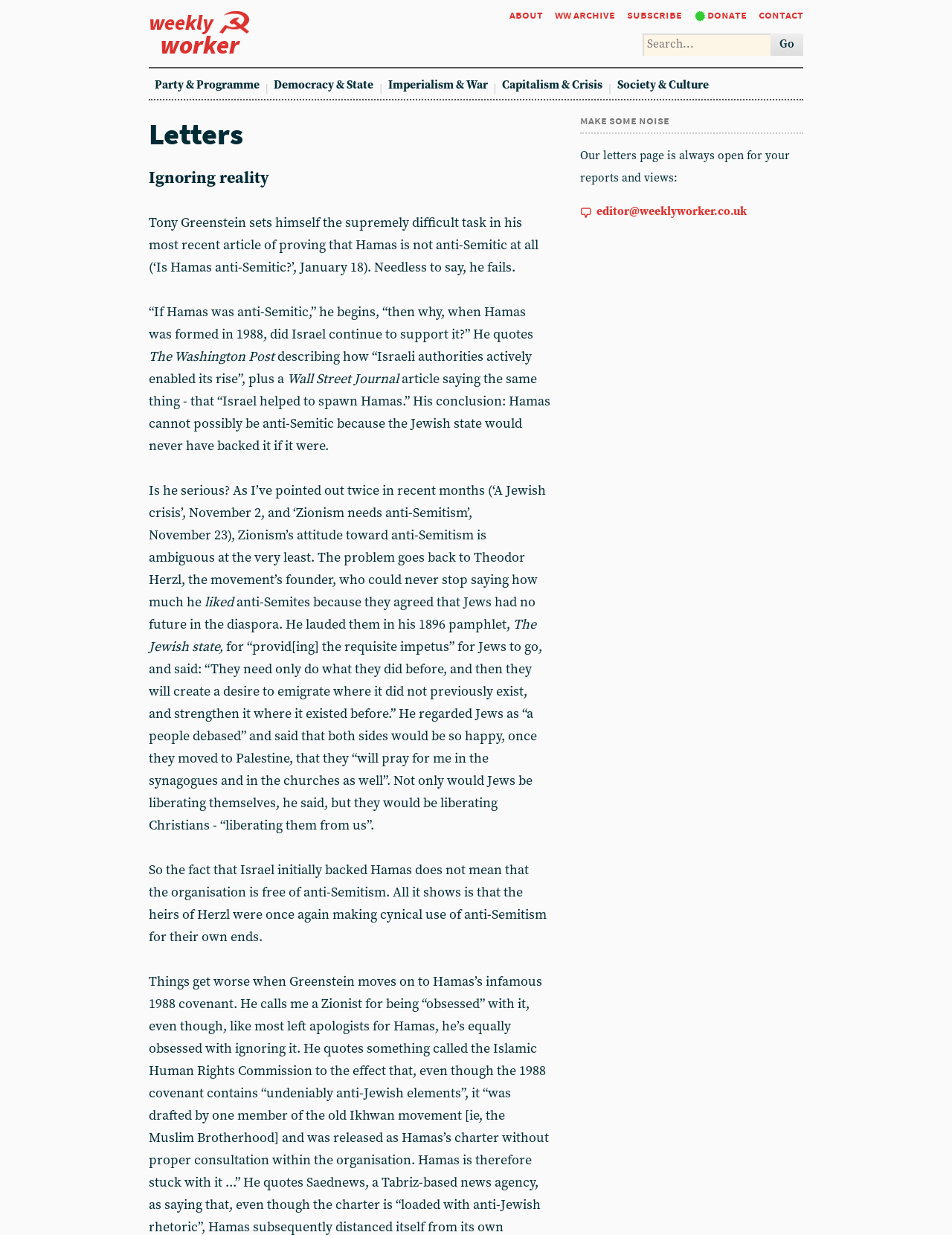Articulate a complete and detailed caption of the webpage elements.

The webpage is titled "Letters - Weekly Worker" and has a heading "Weekly Worker" at the top left corner. Below the heading, there is an image. To the right of the image, there are several links, including "About", "WW Archive", "Subscribe", "* Donate", and "Contact", which are aligned horizontally.

Below these links, there is a search bar with a "Go" button to the right. Underneath the search bar, there are several links categorized under headings "Party & Programme", "Democracy & State", "Imperialism & War", "Capitalism & Crisis", and "Society & Culture". These links are arranged in a horizontal row.

The main content of the webpage is divided into two sections. The left section has a heading "Letters" and features an article titled "Ignoring reality". The article discusses the topic of Hamas and anti-Semitism, citing various sources such as The Washington Post and Wall Street Journal. The text is divided into several paragraphs, with some quotes and references to external sources.

To the right of the article, there is a complementary section with a heading "Make some noise". This section has a brief introduction and an invitation to submit reports and views to the editor. There is also a link to the editor's email address.

Overall, the webpage has a simple and organized layout, with clear headings and concise text. The content is focused on discussing Marxist polemic and unity, with a specific article on Hamas and anti-Semitism.